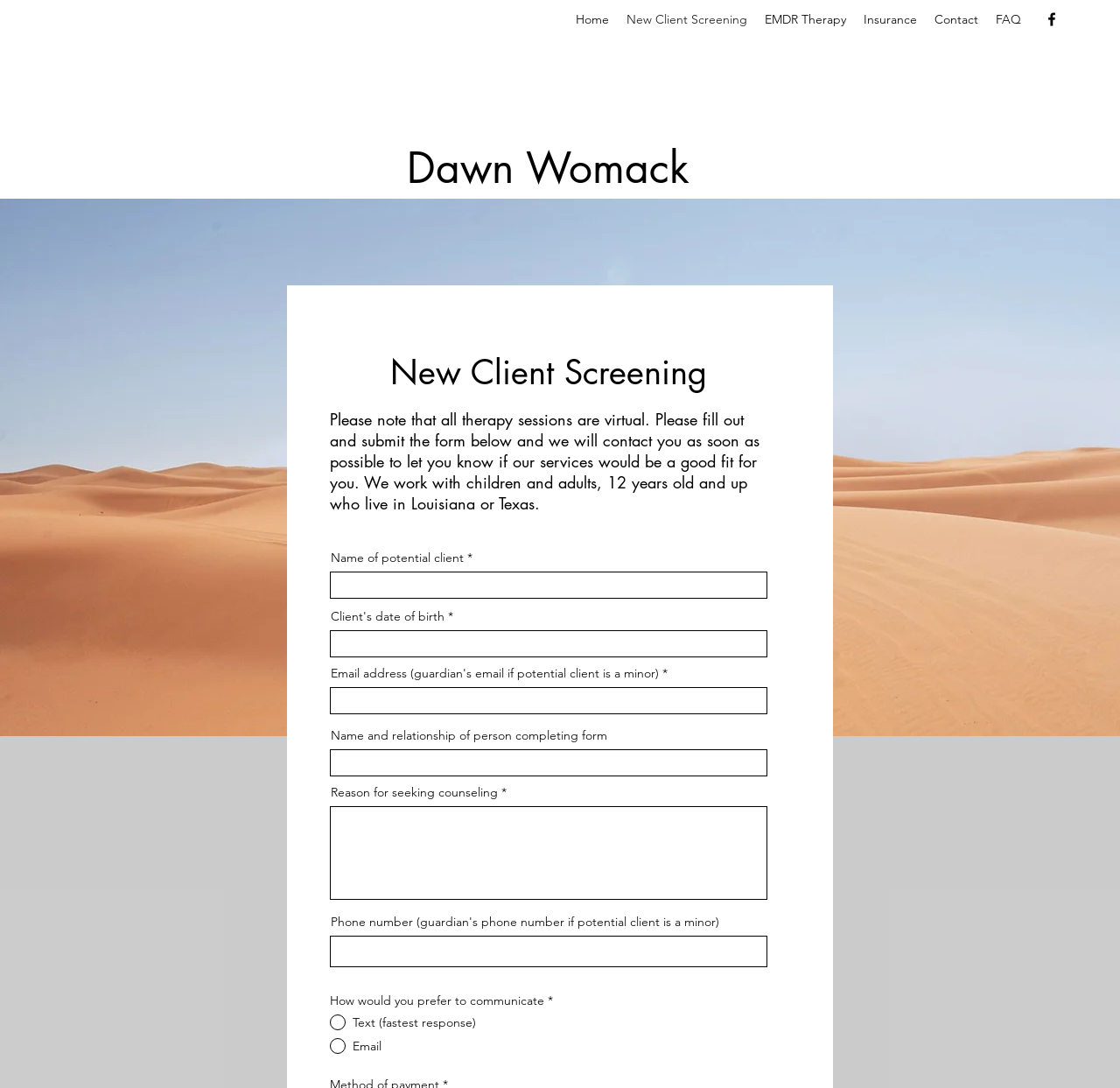Extract the bounding box coordinates for the HTML element that matches this description: "Contact". The coordinates should be four float numbers between 0 and 1, i.e., [left, top, right, bottom].

[0.827, 0.006, 0.881, 0.03]